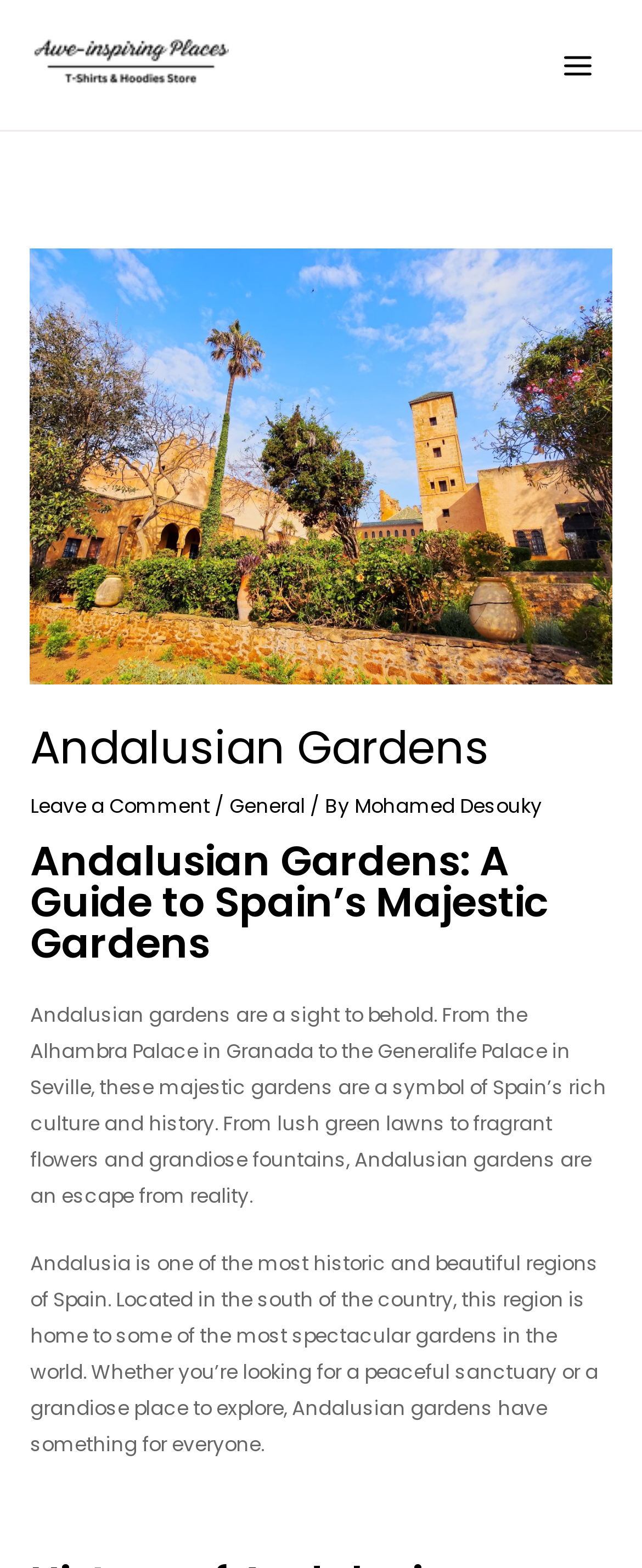Describe every aspect of the webpage in a detailed manner.

The webpage is about Andalusian Gardens, showcasing their beauty and majesty. At the top left corner, there is a logo of "Awe-inspiring Places" with a link to the main website. On the top right corner, there is a main menu button. 

Below the logo, there is a large header section that spans almost the entire width of the page. Within this section, there is a prominent image of Andalusian Gardens, accompanied by a heading with the same title. Below the image, there are links to leave a comment, a category label "General", and the author's name "Mohamed Desouky". 

Further down, there is a main heading that reads "Andalusian Gardens: A Guide to Spain’s Majestic Gardens". Below this heading, there are two paragraphs of text that describe the beauty and significance of Andalusian gardens, highlighting their lush green lawns, fragrant flowers, and grandiose fountains. The text also mentions the region of Andalusia in southern Spain, which is home to some of the world's most spectacular gardens.